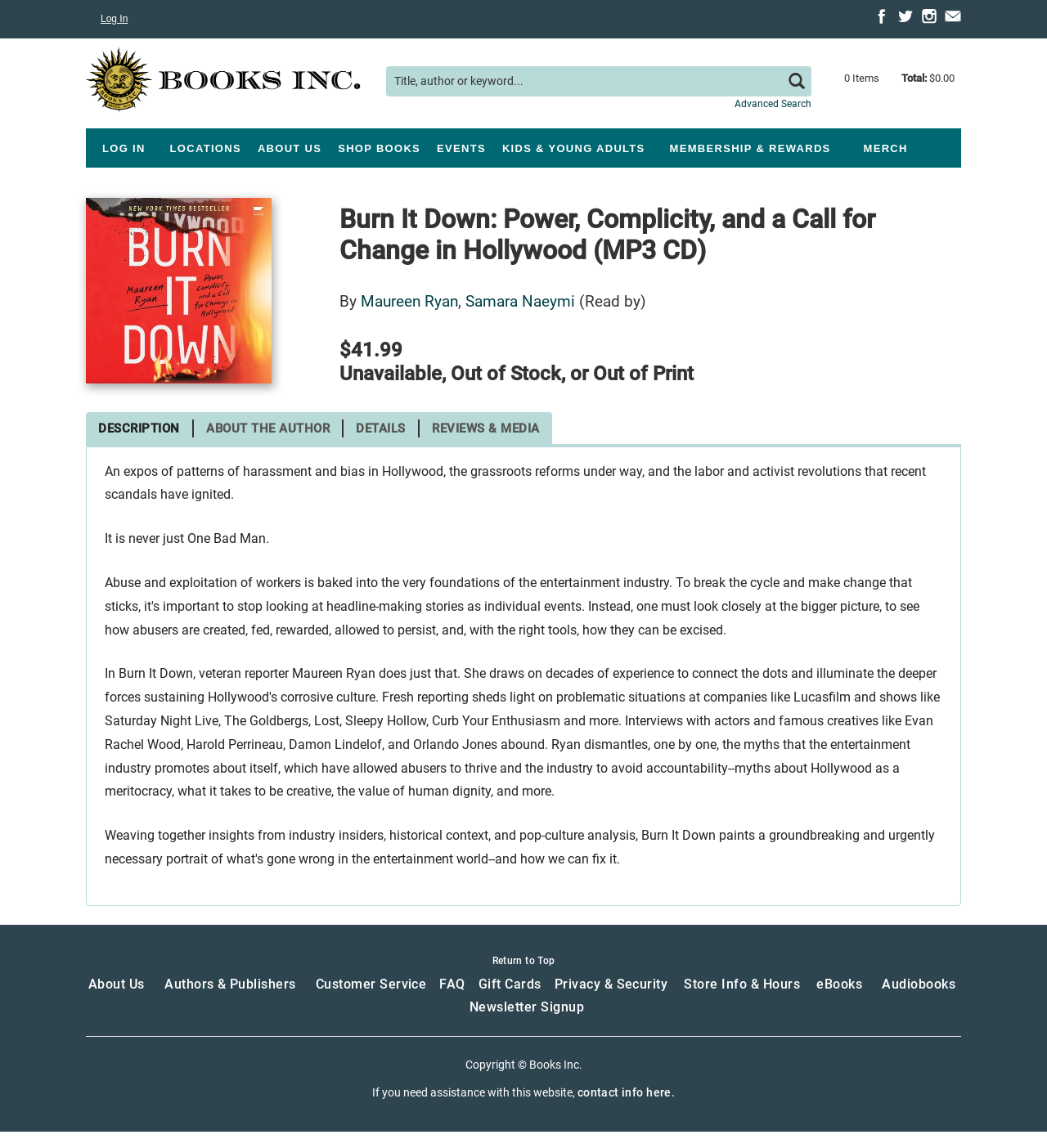Please identify the bounding box coordinates of the region to click in order to complete the given instruction: "Search for a book". The coordinates should be four float numbers between 0 and 1, i.e., [left, top, right, bottom].

[0.368, 0.058, 0.775, 0.084]